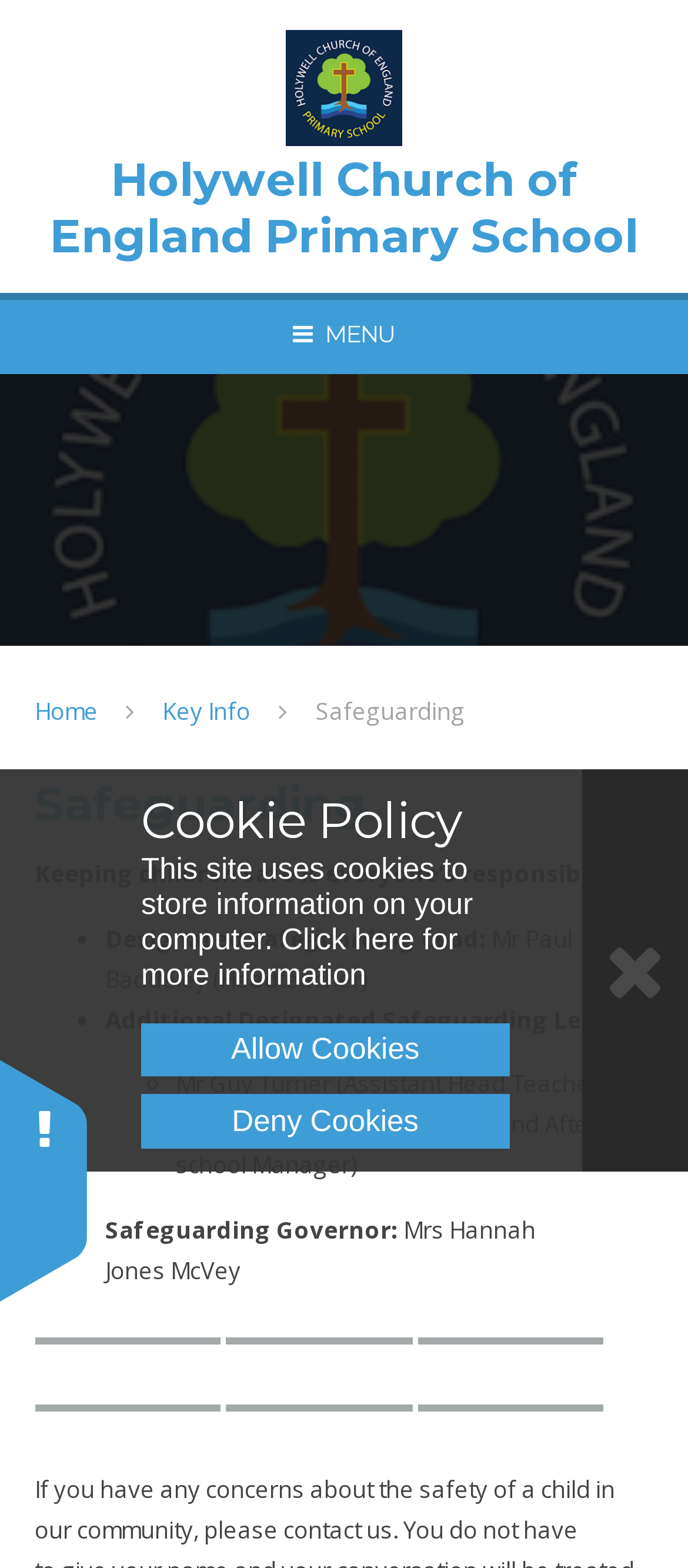Locate the bounding box coordinates of the area that needs to be clicked to fulfill the following instruction: "Click the Allow Cookies button". The coordinates should be in the format of four float numbers between 0 and 1, namely [left, top, right, bottom].

[0.205, 0.652, 0.74, 0.687]